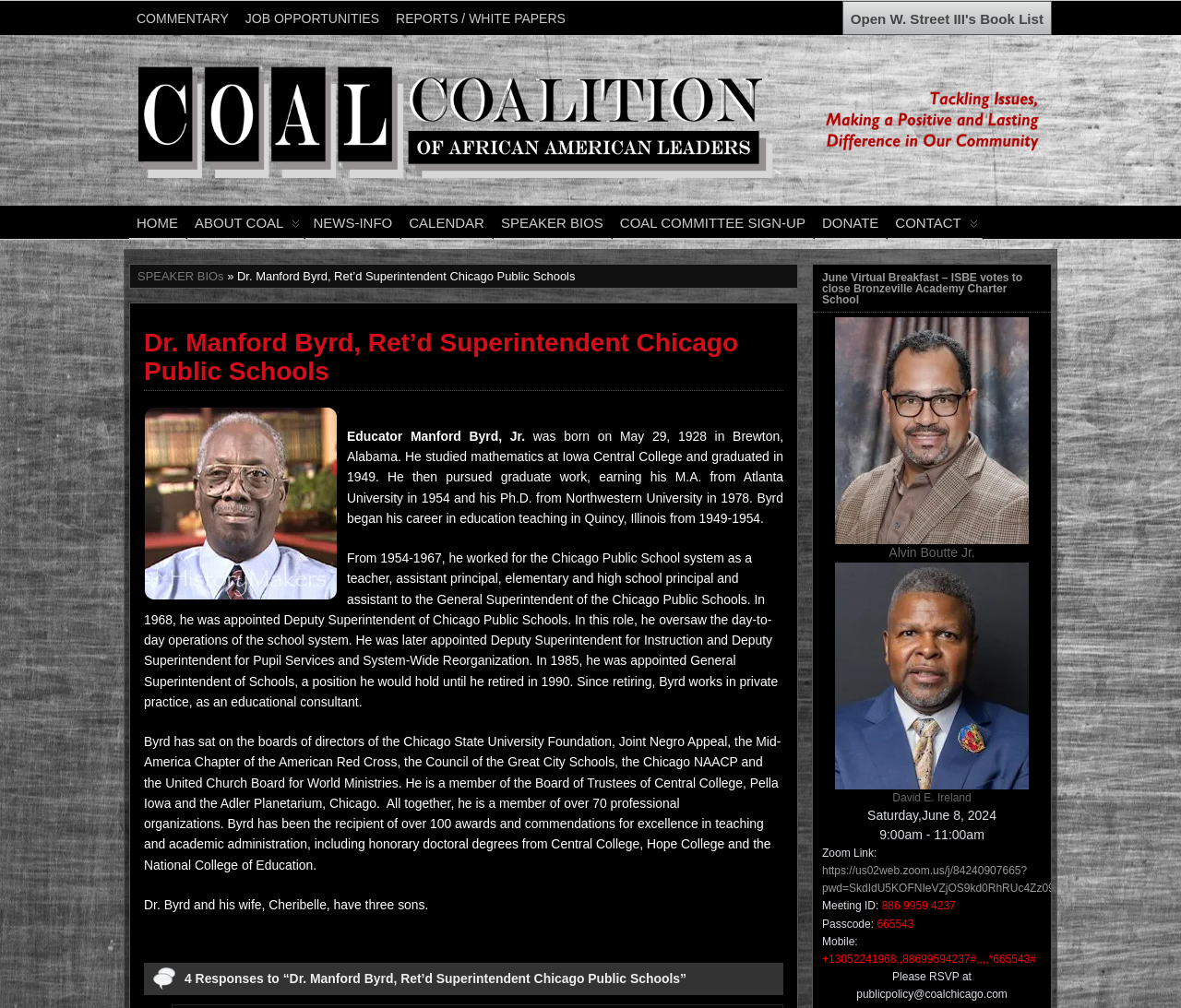Please determine the bounding box coordinates of the element to click in order to execute the following instruction: "Read the commentary". The coordinates should be four float numbers between 0 and 1, specified as [left, top, right, bottom].

[0.109, 0.001, 0.201, 0.033]